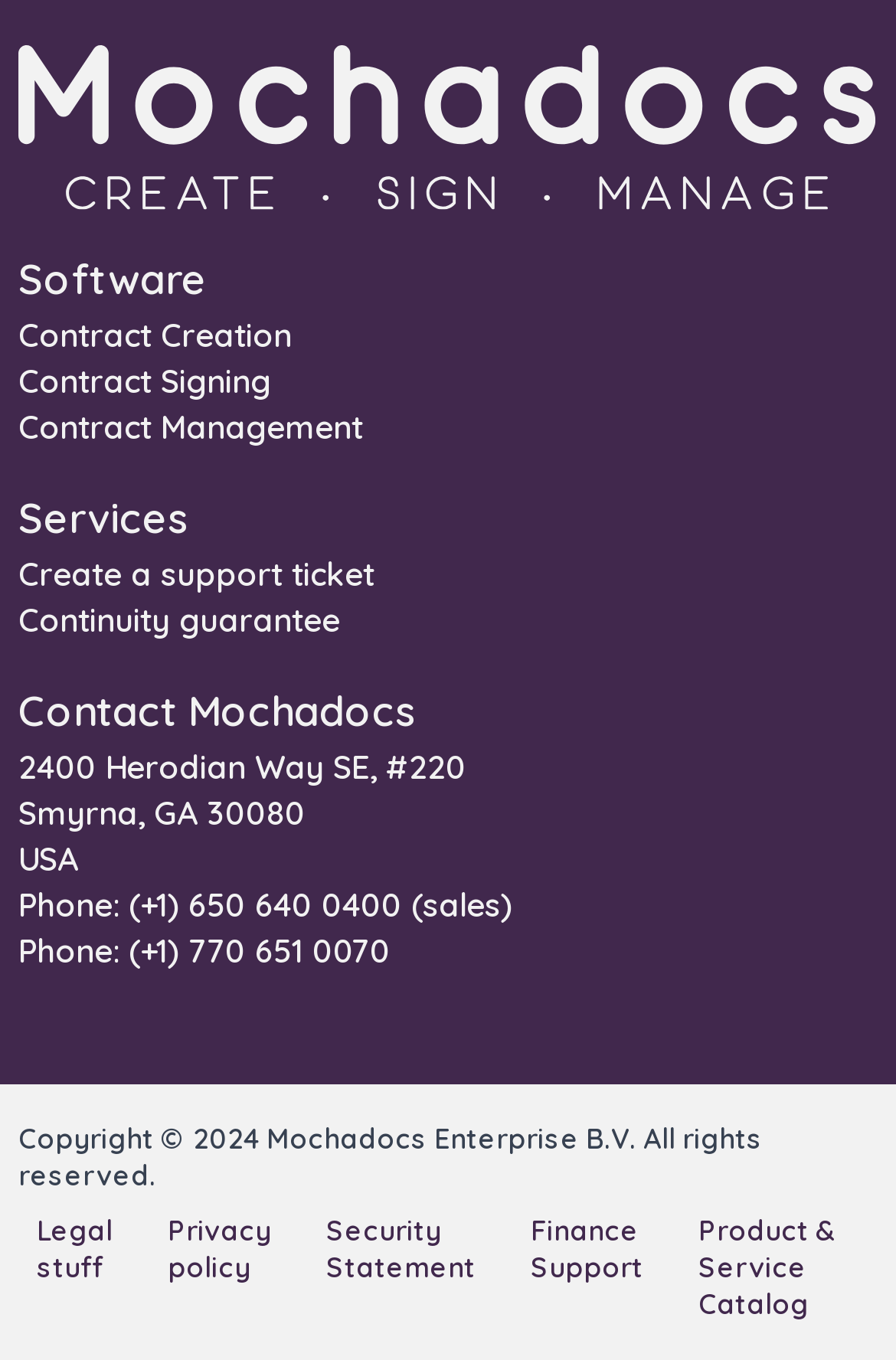Determine the bounding box coordinates for the element that should be clicked to follow this instruction: "Create a support ticket". The coordinates should be given as four float numbers between 0 and 1, in the format [left, top, right, bottom].

[0.021, 0.407, 0.418, 0.437]